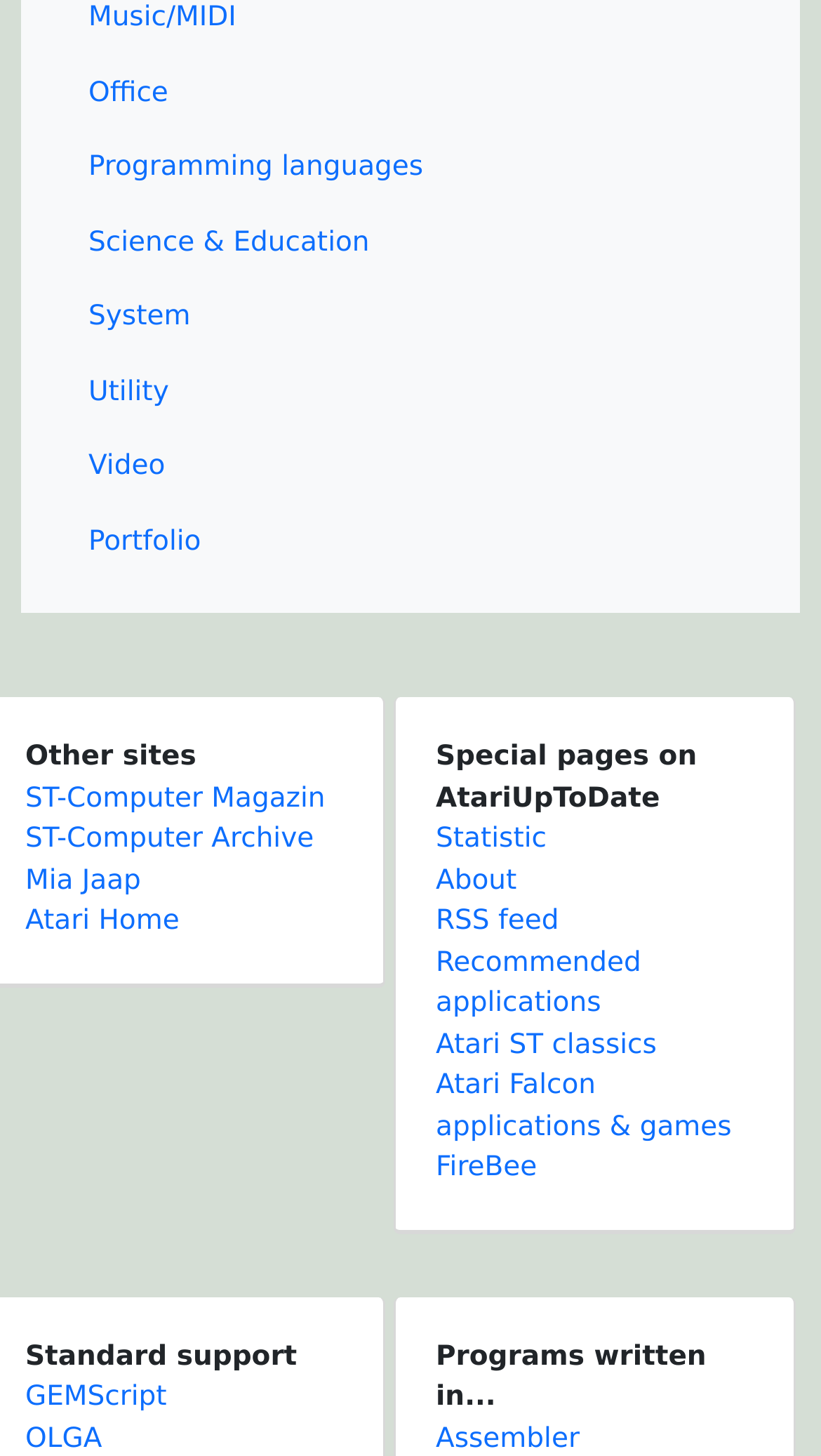Can you determine the bounding box coordinates of the area that needs to be clicked to fulfill the following instruction: "Click on Office link"?

[0.067, 0.038, 0.933, 0.09]